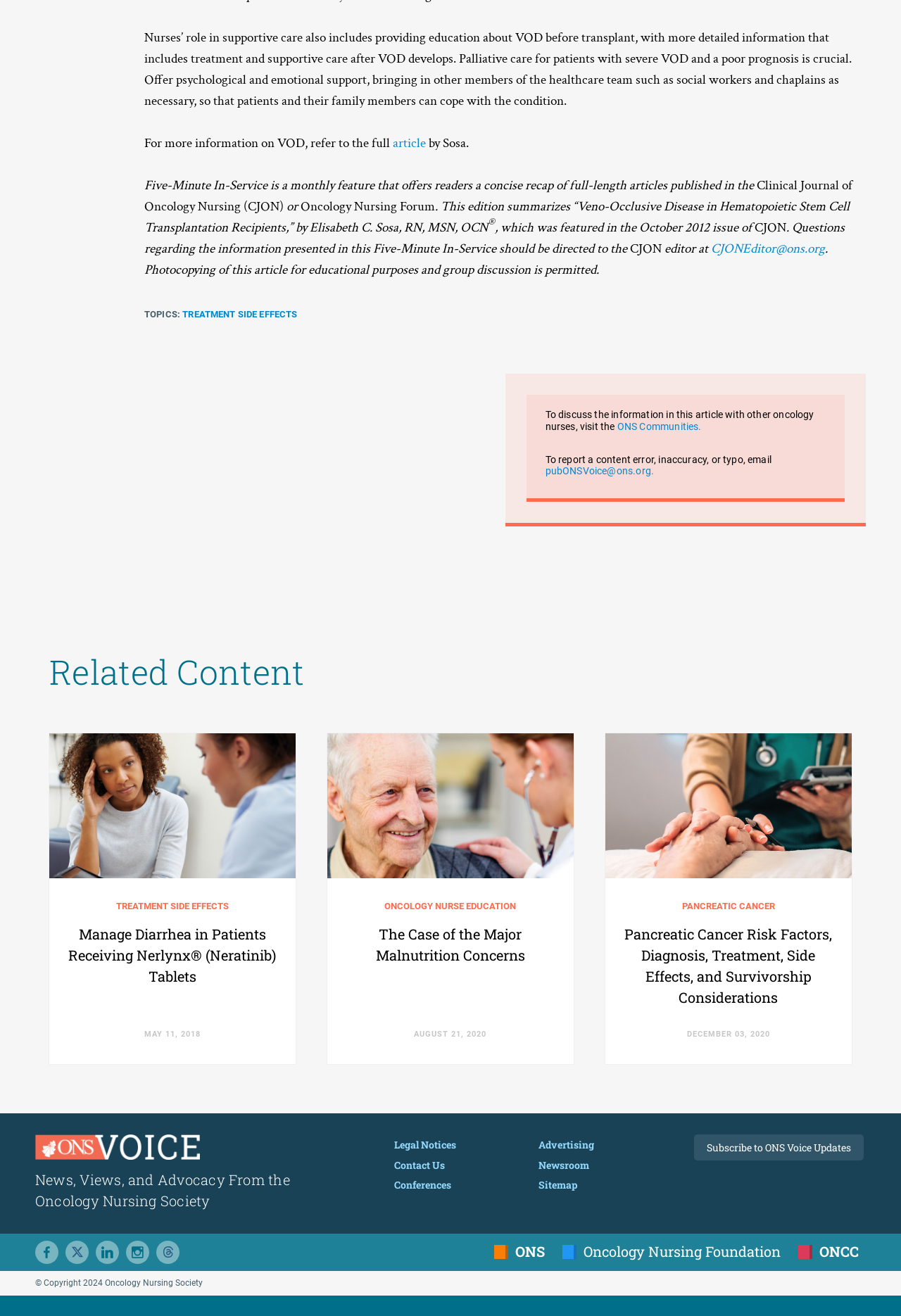What is the email address to report a content error?
Use the image to give a comprehensive and detailed response to the question.

I found the email address by reading the text content, specifically the sentence 'To report a content error, inaccuracy, or typo, email pubONSVoice@ons.org.' which provides the email address.